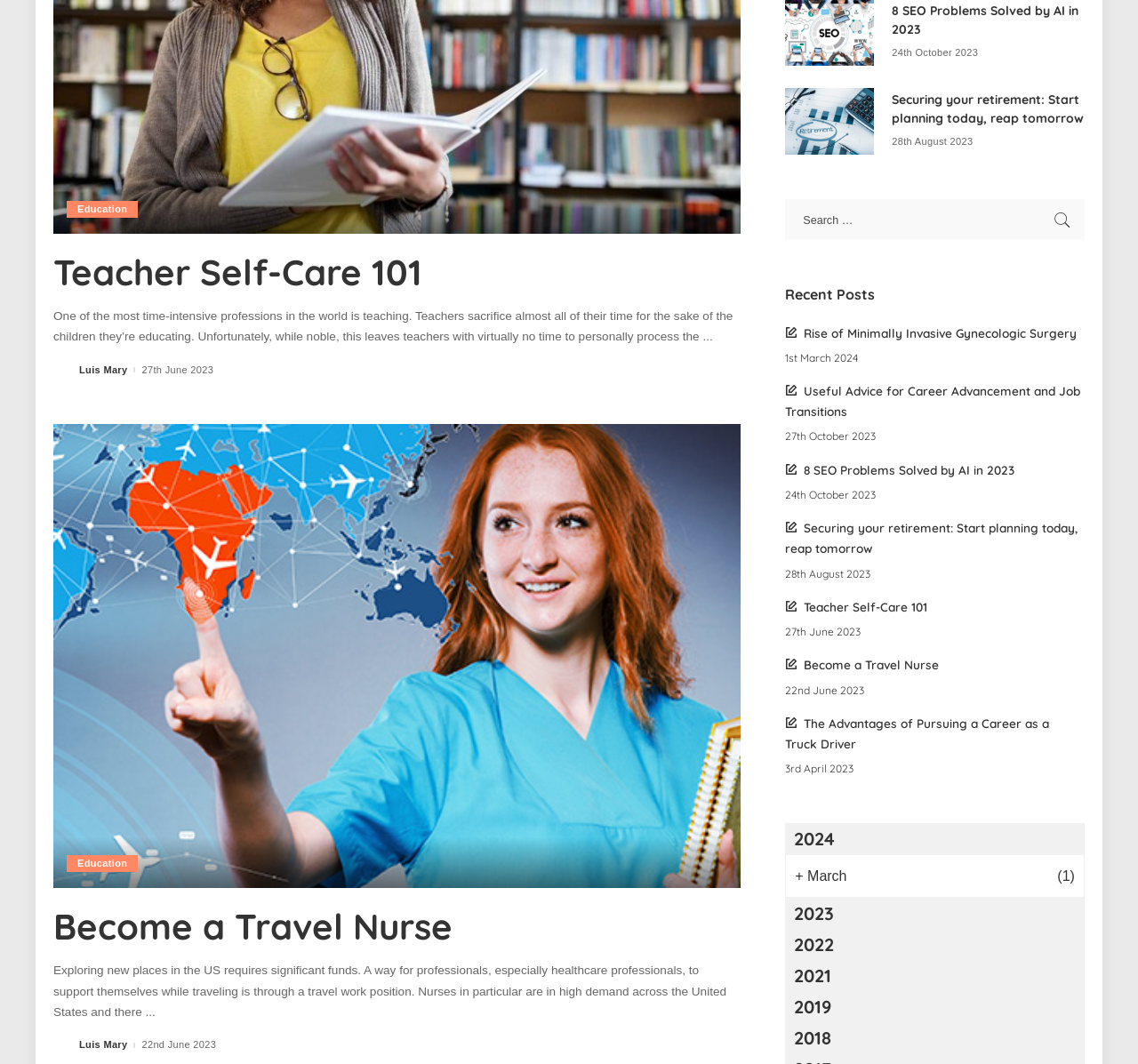Locate the bounding box of the UI element described in the following text: "2024".

[0.69, 0.773, 0.953, 0.803]